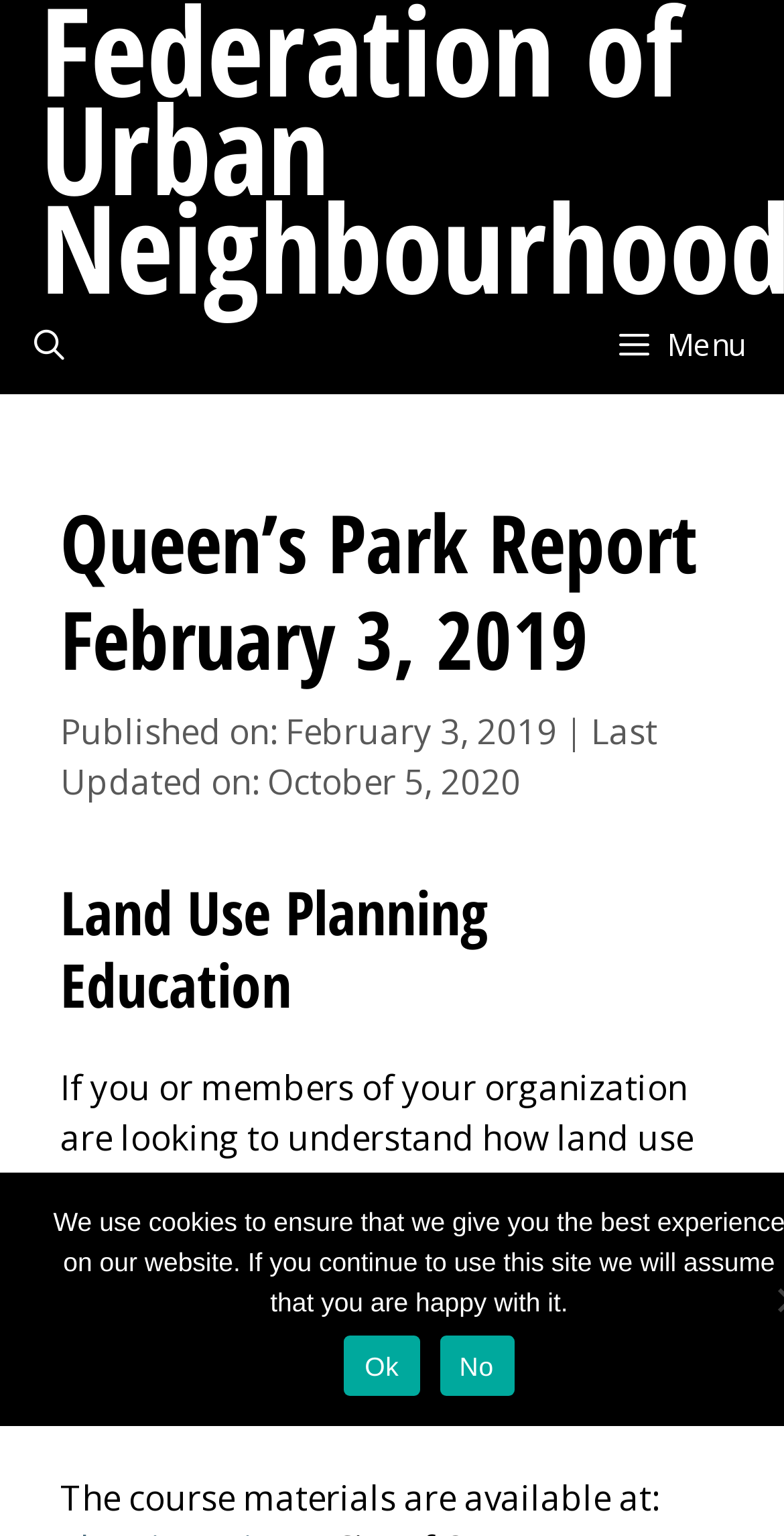Provide a brief response to the question below using one word or phrase:
What is the topic of the webpage?

Land Use Planning